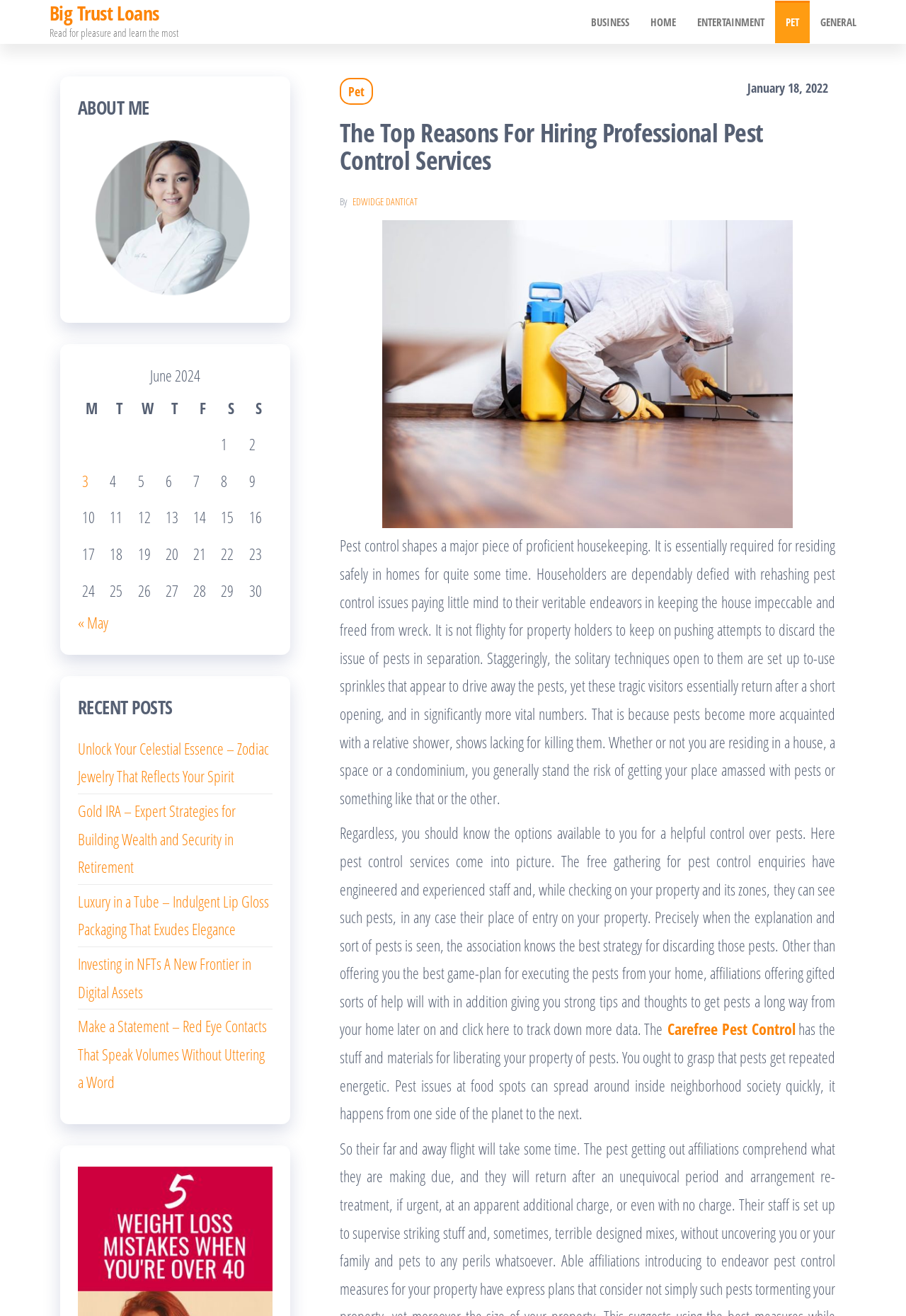What is the main category of the website?
Look at the screenshot and respond with a single word or phrase.

General